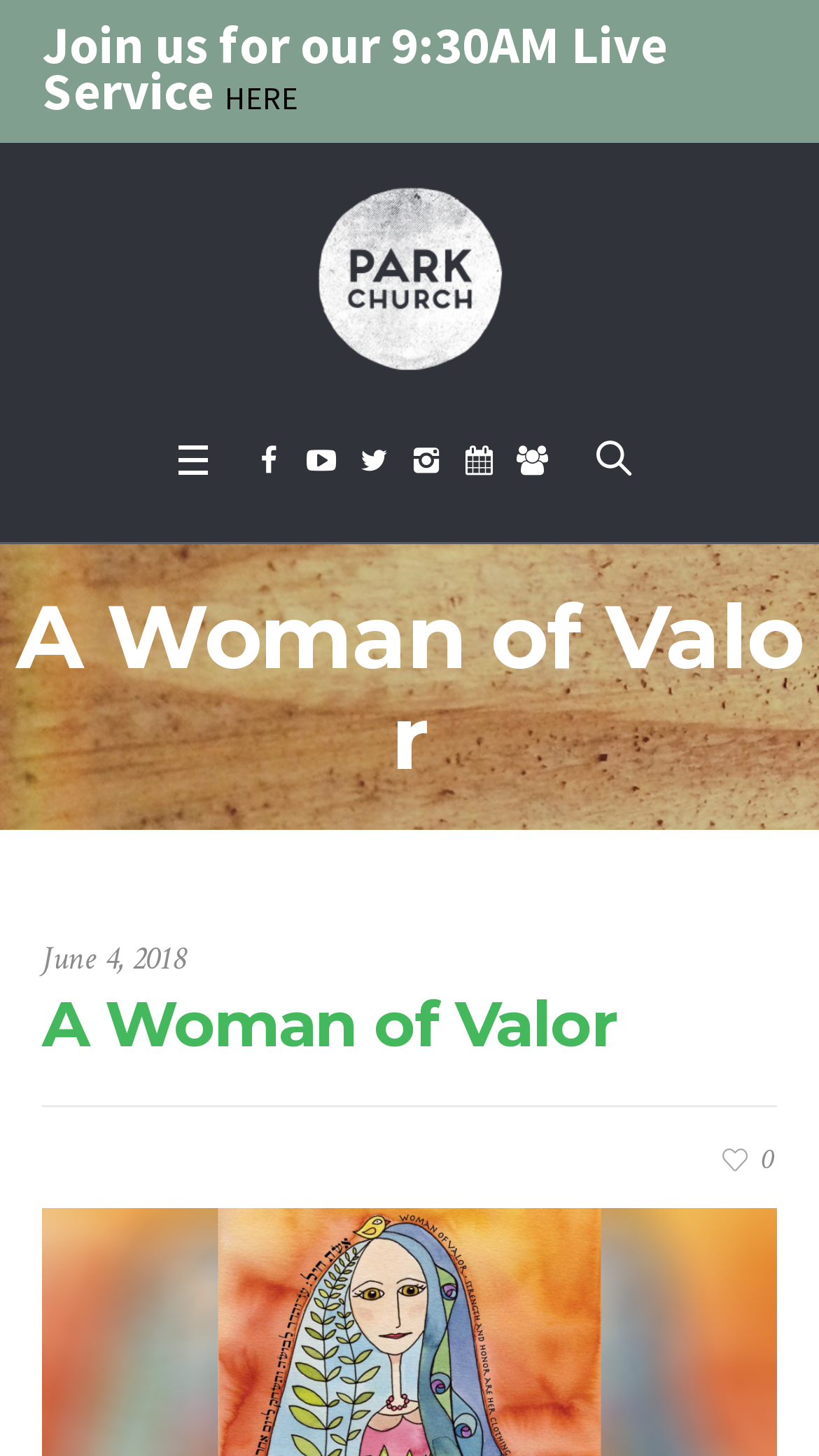What is the time of the live service?
Please provide a detailed and comprehensive answer to the question.

The time of the live service can be found in the static text element 'Join us for our 9:30AM Live Service' which is located near the top of the webpage.